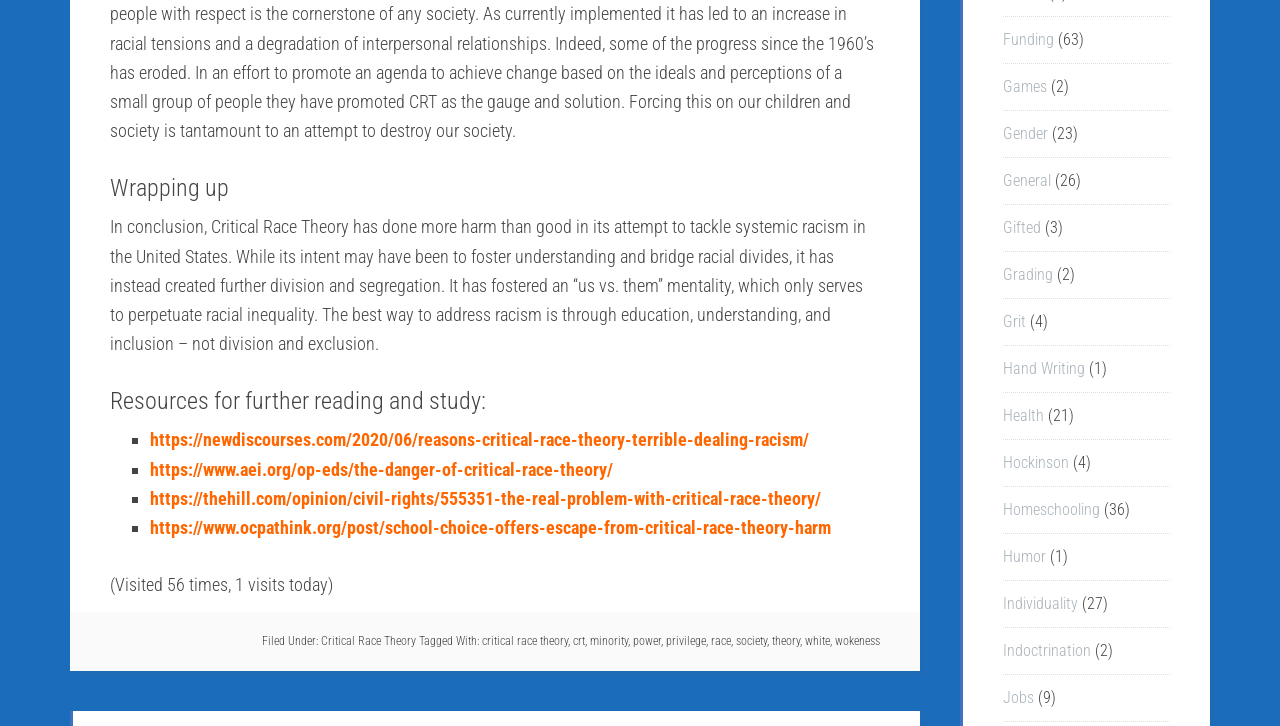Please give the bounding box coordinates of the area that should be clicked to fulfill the following instruction: "Click on the link to read more about Critical Race Theory". The coordinates should be in the format of four float numbers from 0 to 1, i.e., [left, top, right, bottom].

[0.251, 0.873, 0.325, 0.892]